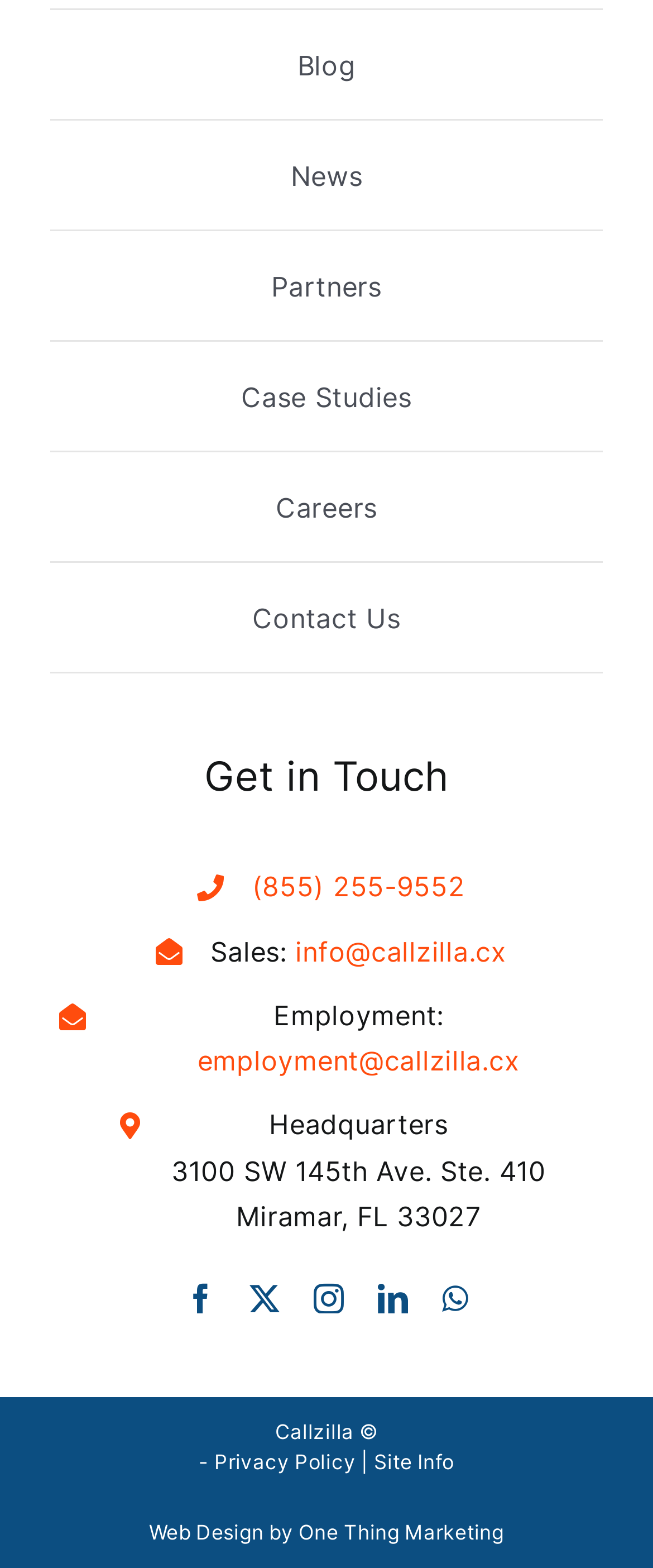Find the bounding box coordinates of the element I should click to carry out the following instruction: "Click on the 'Blog' link".

[0.077, 0.007, 0.923, 0.076]